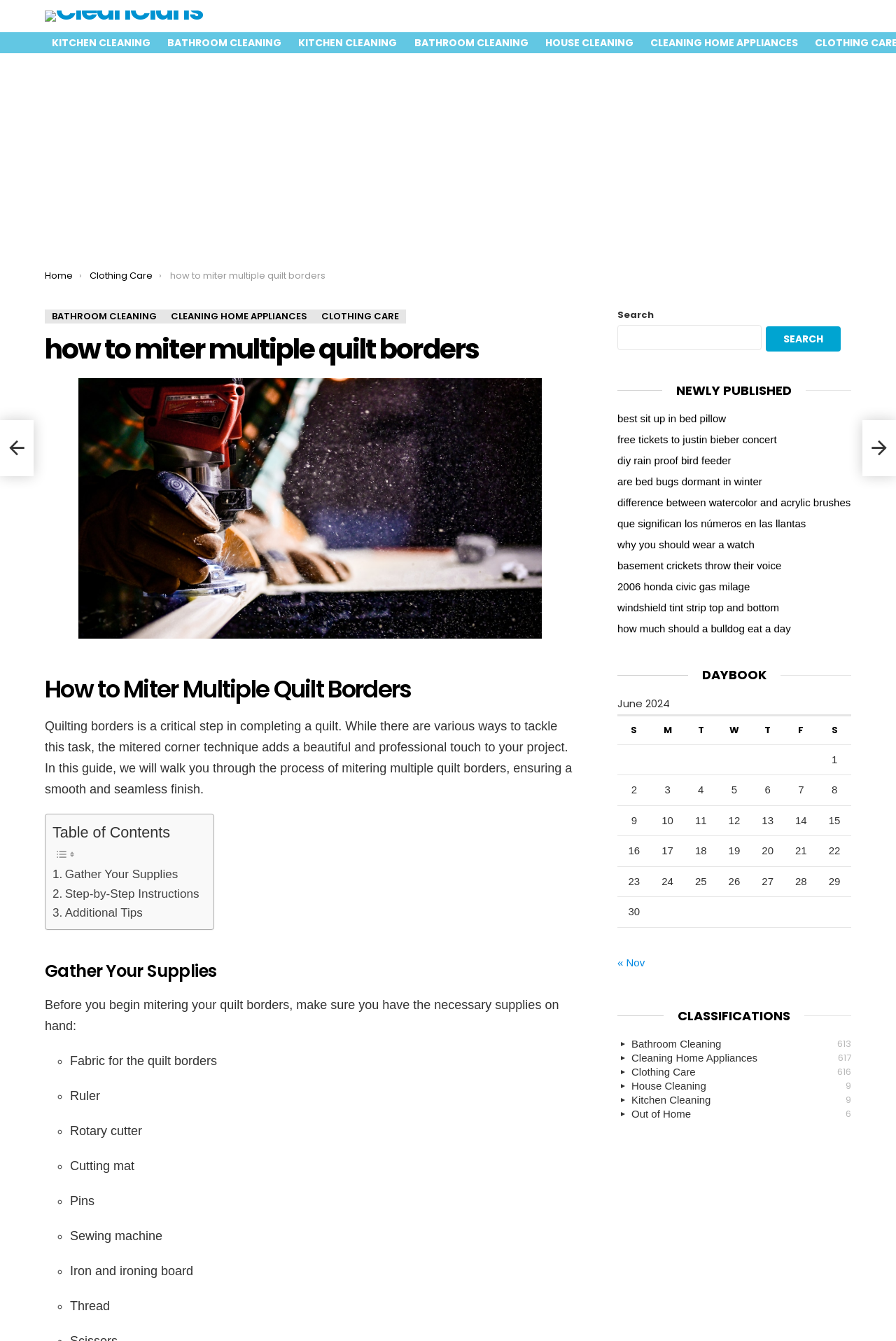From the element description: "What are cryptocurrencies?", extract the bounding box coordinates of the UI element. The coordinates should be expressed as four float numbers between 0 and 1, in the order [left, top, right, bottom].

None